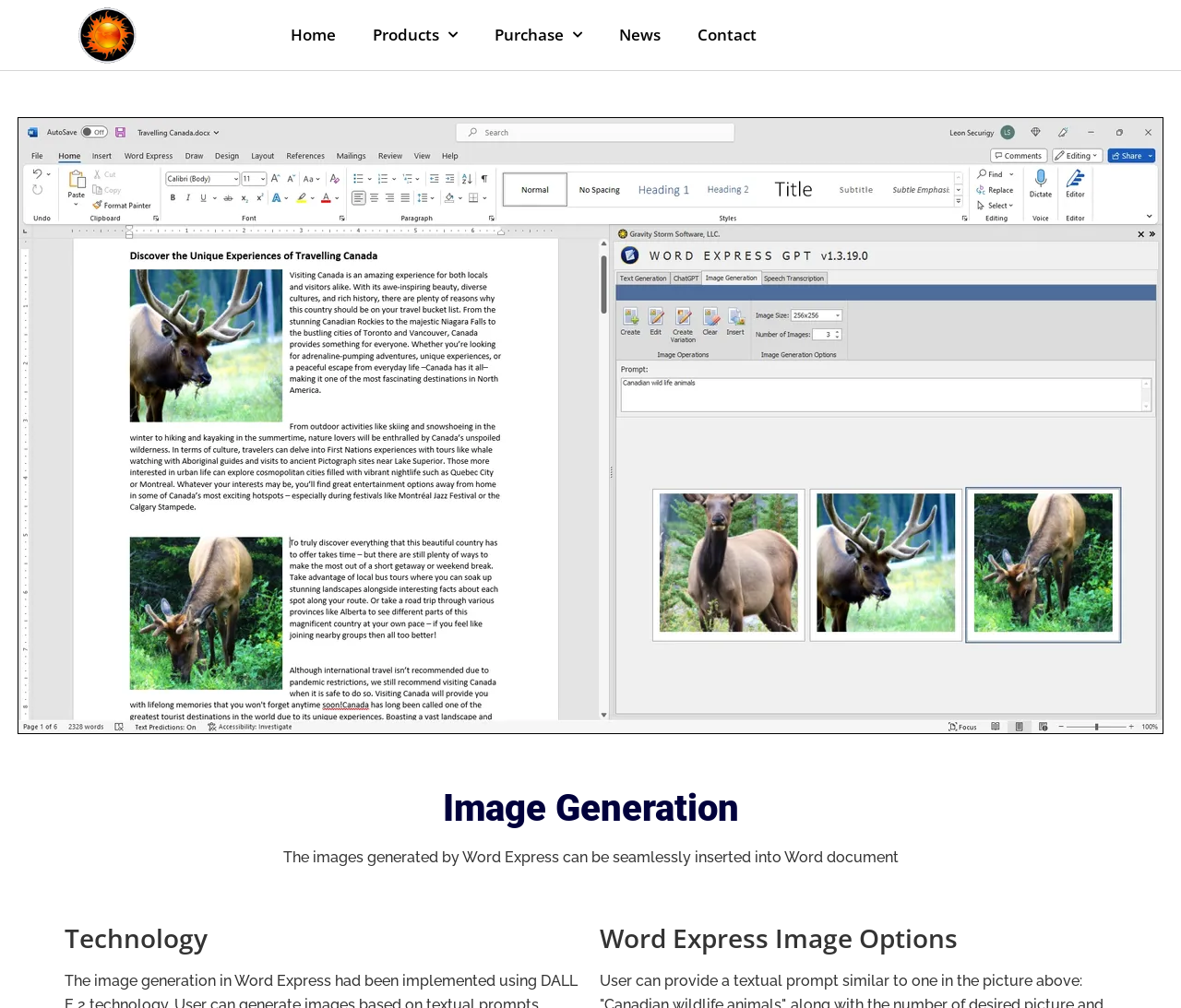Locate the bounding box for the described UI element: "alt="Gravity Storm Software"". Ensure the coordinates are four float numbers between 0 and 1, formatted as [left, top, right, bottom].

[0.065, 0.005, 0.115, 0.064]